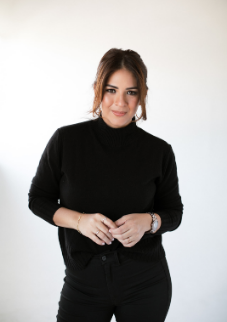What is Patty Rodriguez wearing?
Can you offer a detailed and complete answer to this question?

The caption describes Patty Rodriguez as dressed in a stylish black sweater, which suggests that she is wearing a black sweater in the image.